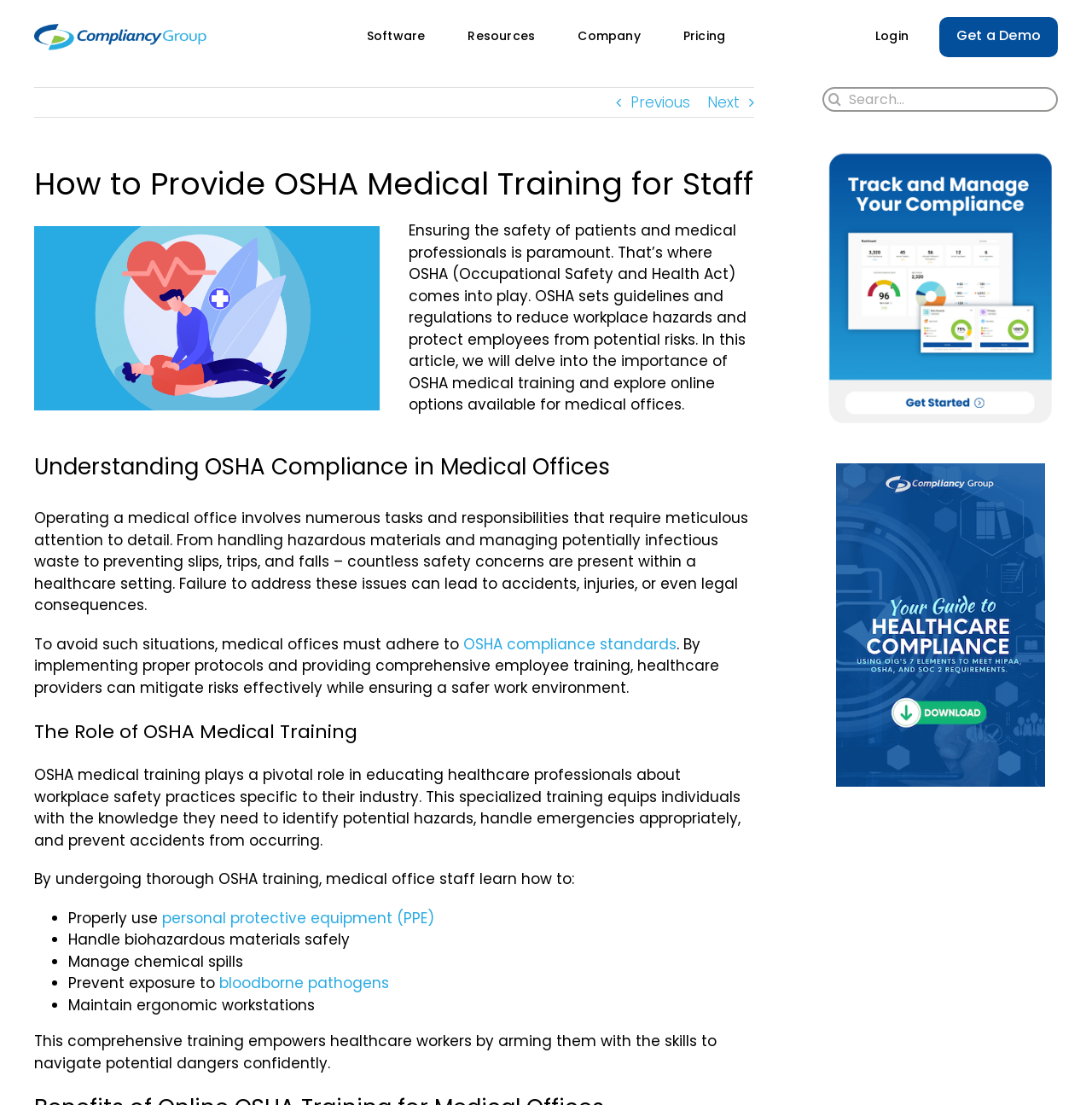What does OSHA medical training teach? Examine the screenshot and reply using just one word or a brief phrase.

Workplace safety practices